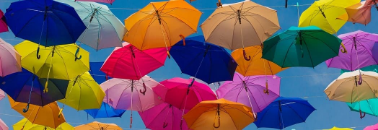What emotions does the image evoke?
Using the image, provide a detailed and thorough answer to the question.

The image represents the spirit of creativity and whimsy, often seen in public art installations or decorative events, which encourages a sense of joy and wonder in the viewer.